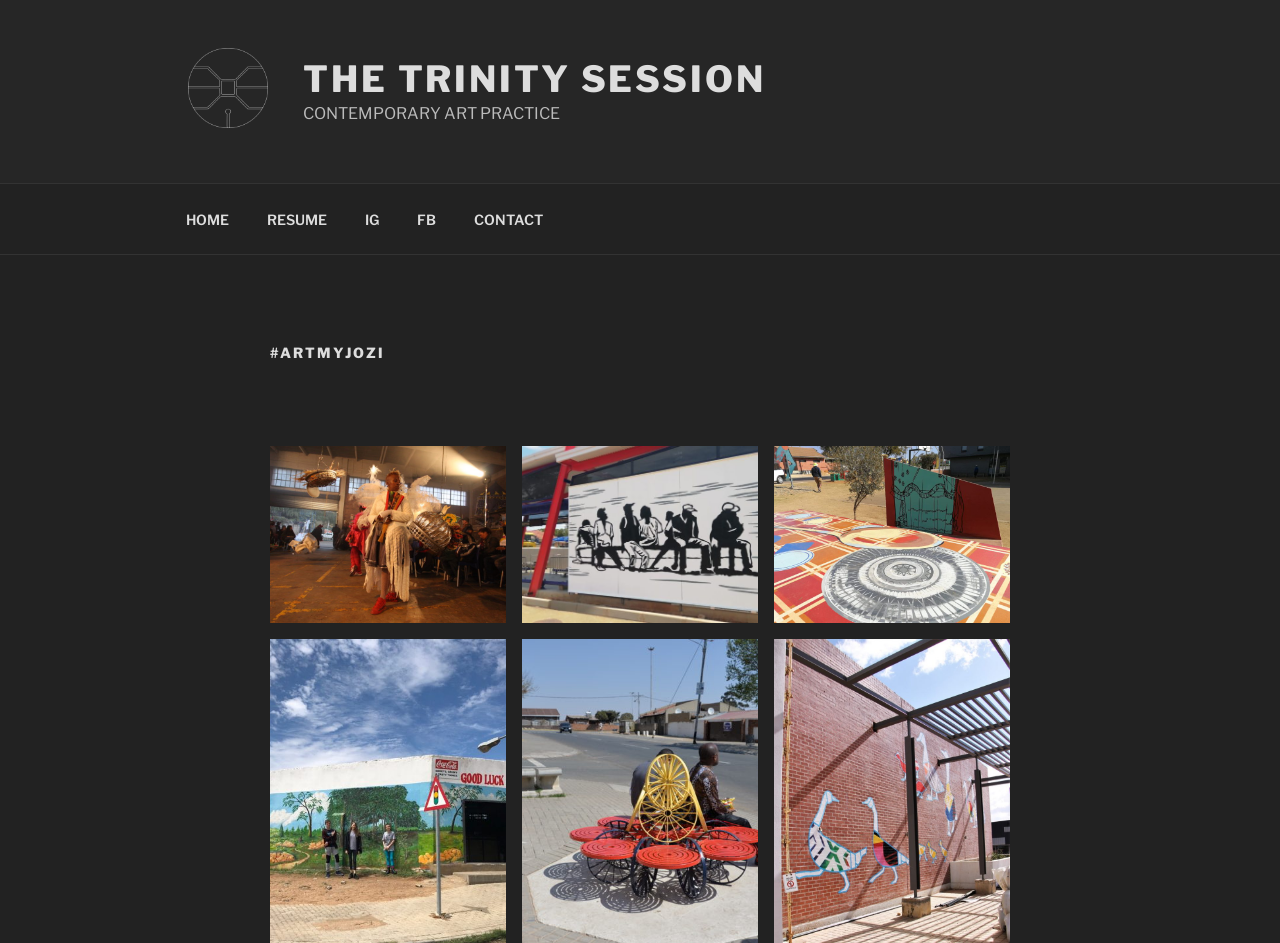Find the bounding box of the element with the following description: "IG". The coordinates must be four float numbers between 0 and 1, formatted as [left, top, right, bottom].

[0.271, 0.206, 0.309, 0.258]